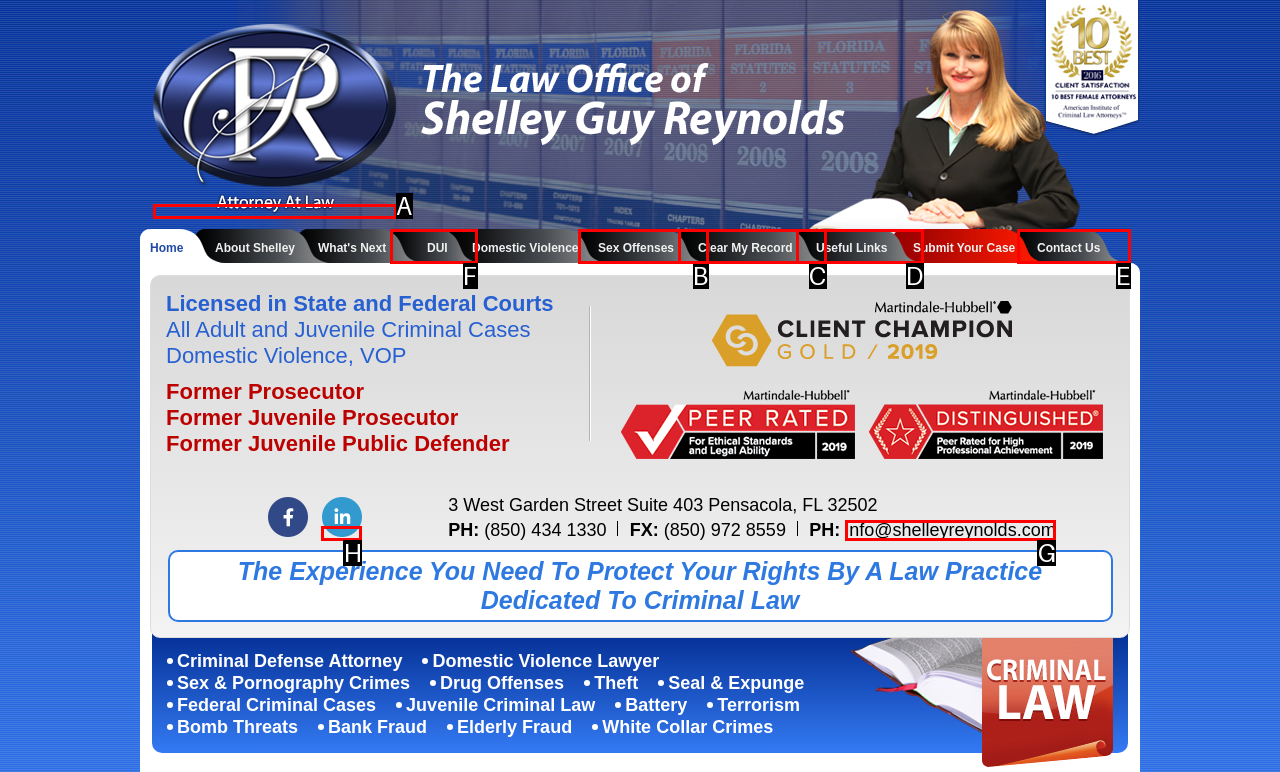Given the task: Learn about DUI cases, point out the letter of the appropriate UI element from the marked options in the screenshot.

F